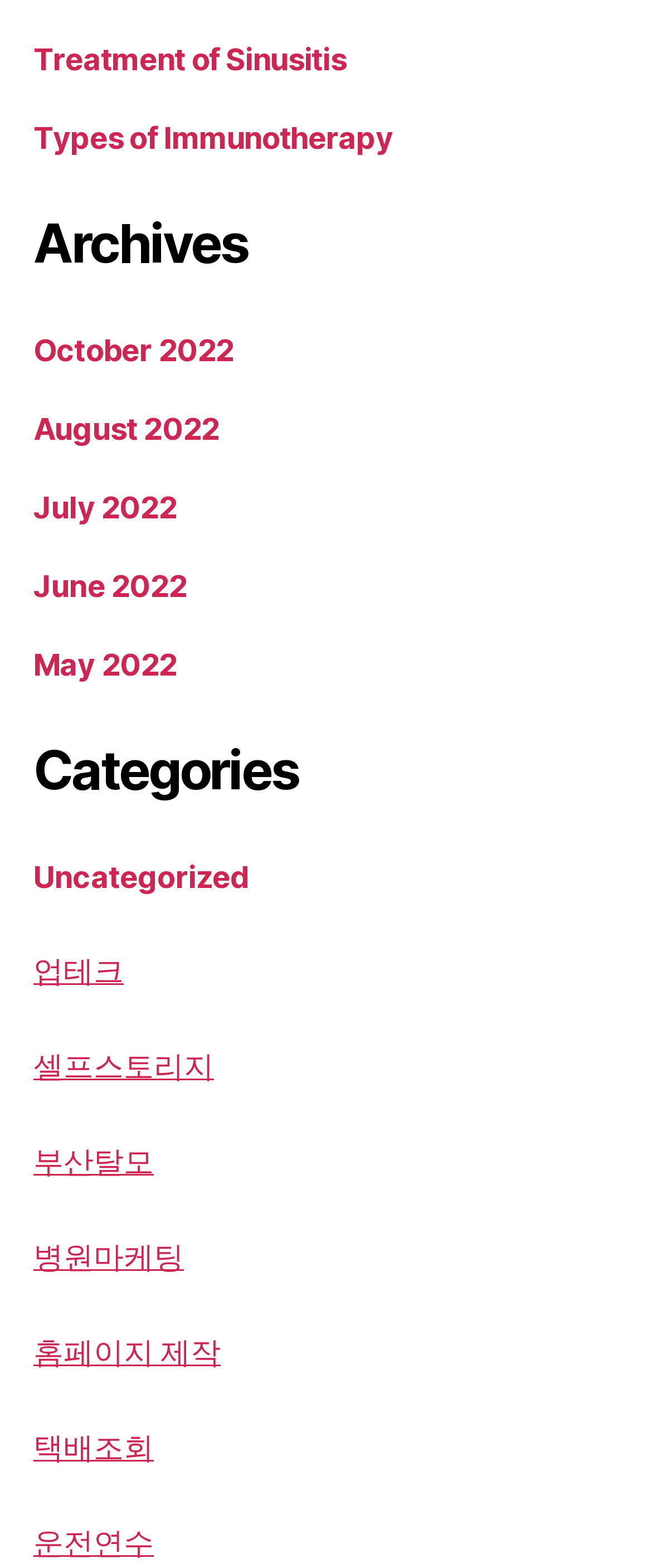Please identify the bounding box coordinates of where to click in order to follow the instruction: "Explore categories under Uncategorized".

[0.051, 0.548, 0.383, 0.57]